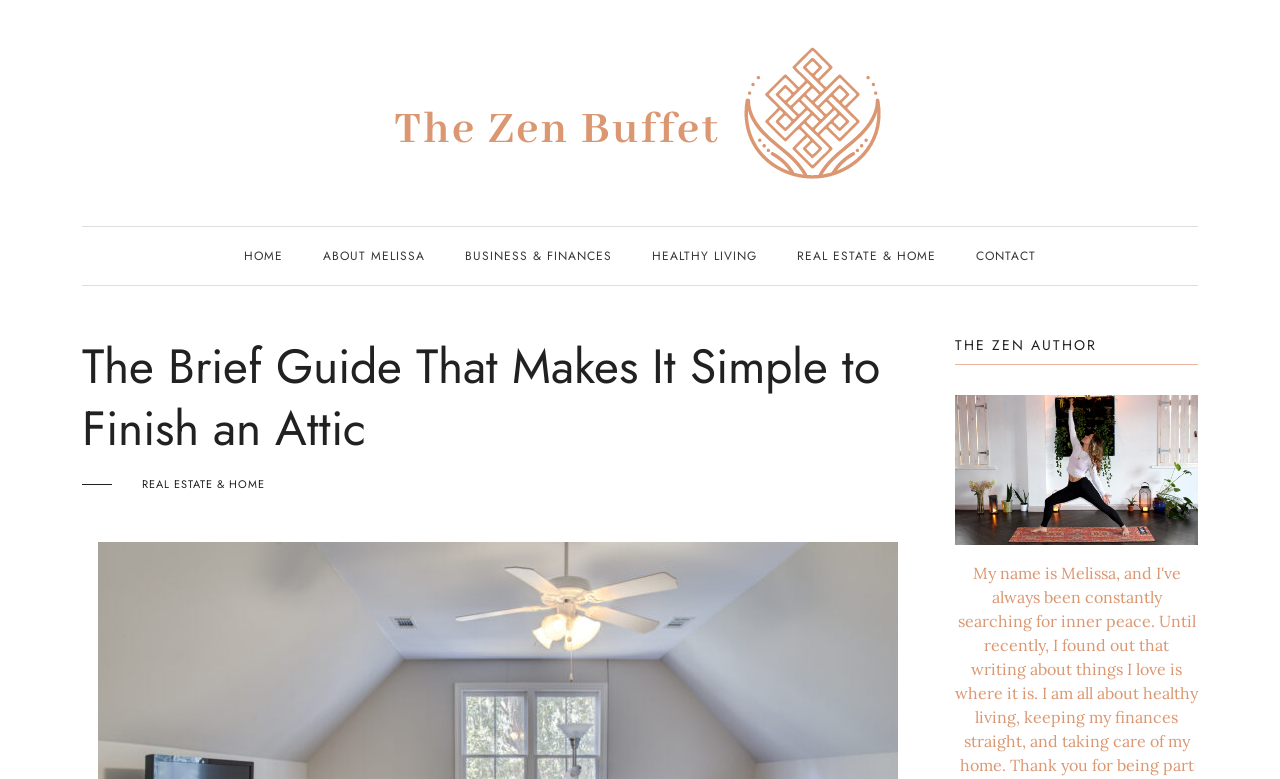Find the bounding box coordinates of the area to click in order to follow the instruction: "learn about business and finances".

[0.363, 0.291, 0.478, 0.366]